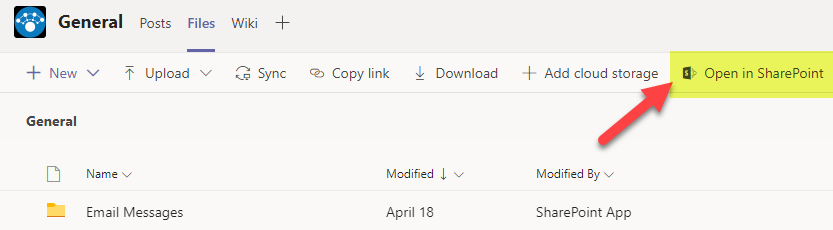Explain the image thoroughly, mentioning every notable detail.

The image depicts a user interface from Microsoft Teams, specifically the "Files" tab within a team channel. Prominently featured is a highlighted button labeled "Open in SharePoint," indicated by a yellow background and an associated icon, making it clear that users can access related content stored in SharePoint. The interface shows a view of the contents within the "General" folder for a team, featuring options to upload files, sync, download, and manage cloud storage. Below the button, there is a list of files, including a folder labeled "Email Messages," with details like modification dates and the application used for modifications. This visual emphasizes the seamless integration of Teams with SharePoint, allowing for easy navigation and management of shared files.